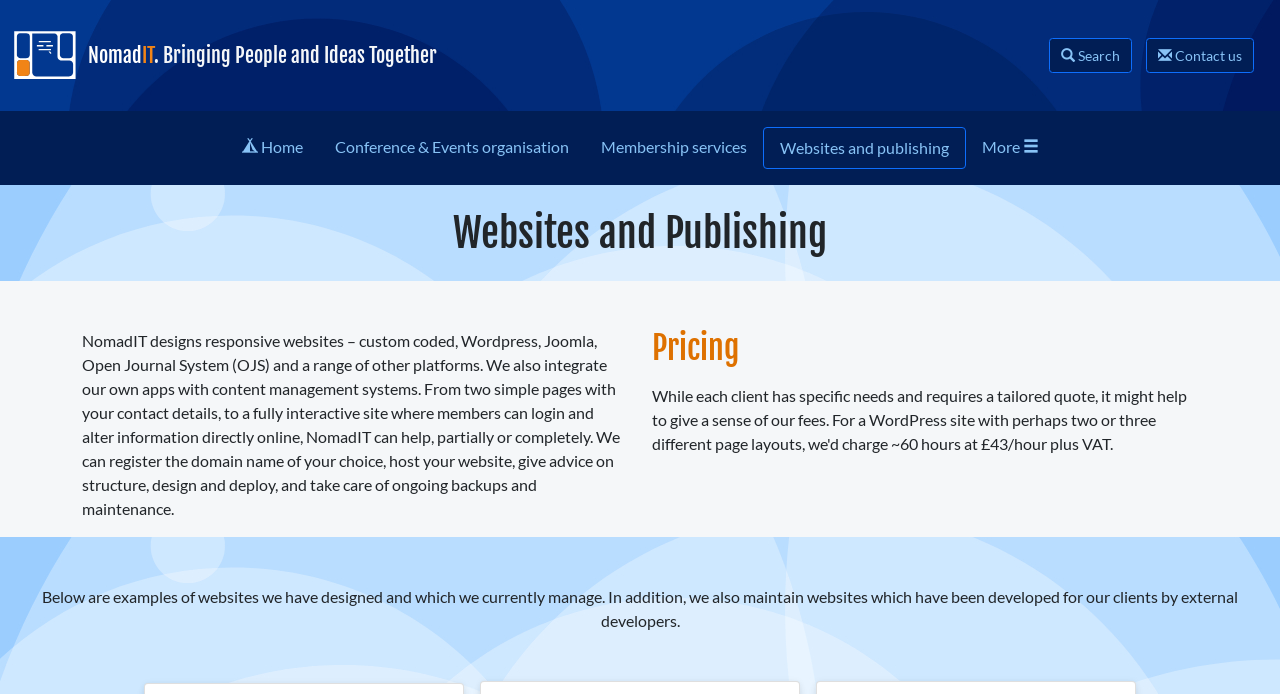What is the logo of the website?
Analyze the image and provide a thorough answer to the question.

The logo of the website is NomadIT logo, which is an image element located at the top-left corner of the webpage with a bounding box coordinate of [0.009, 0.043, 0.061, 0.117].